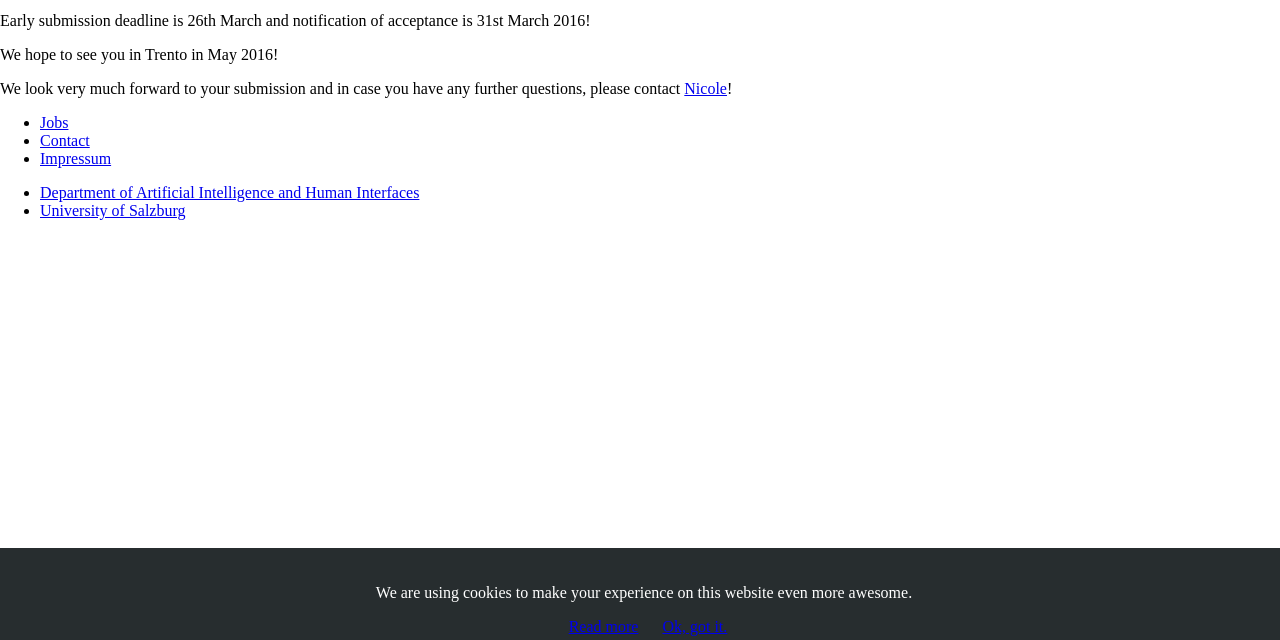Ascertain the bounding box coordinates for the UI element detailed here: "Impressum". The coordinates should be provided as [left, top, right, bottom] with each value being a float between 0 and 1.

[0.031, 0.235, 0.087, 0.261]